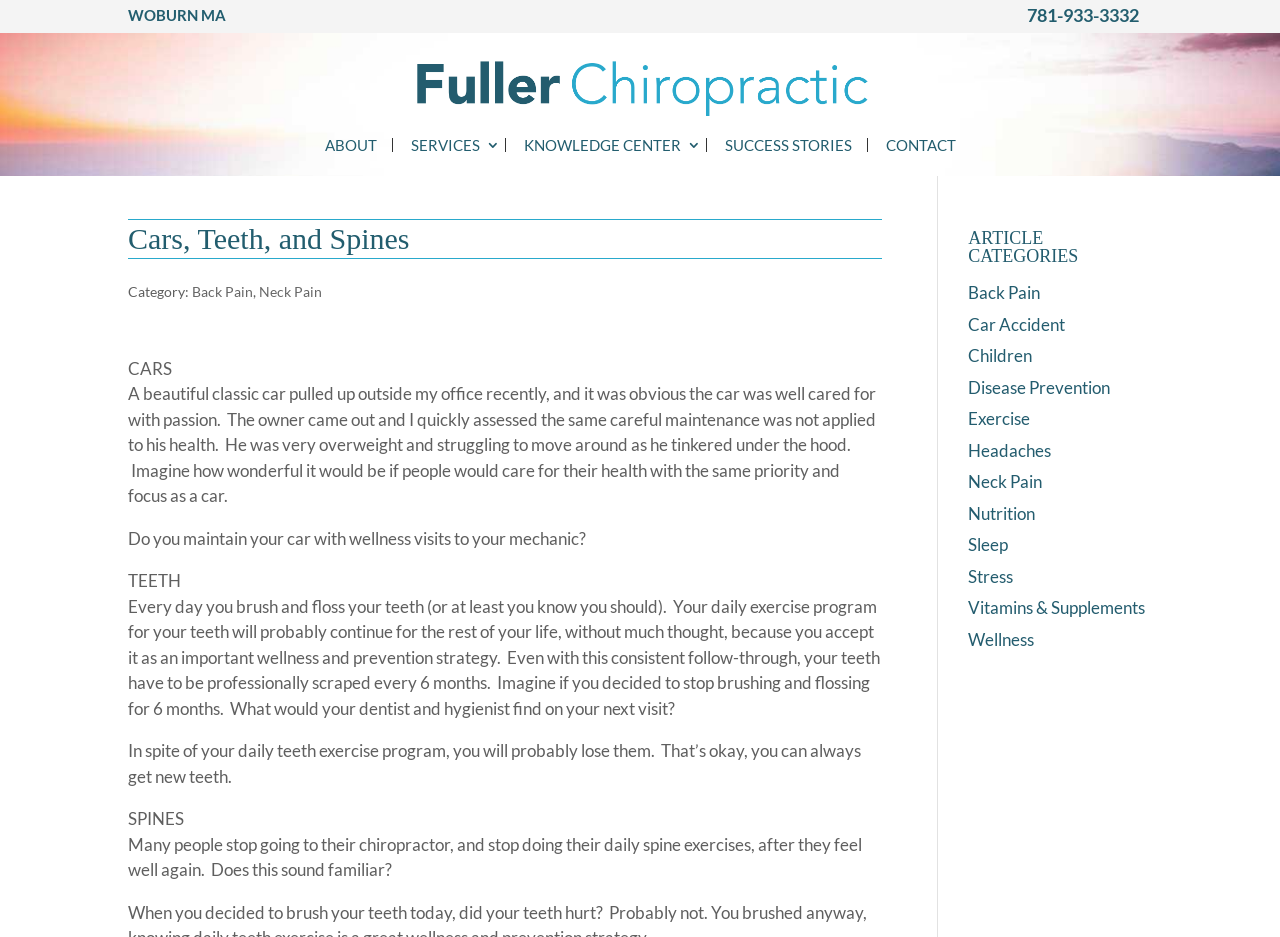Using the provided element description "Vitamins & Supplements", determine the bounding box coordinates of the UI element.

[0.756, 0.635, 0.9, 0.669]